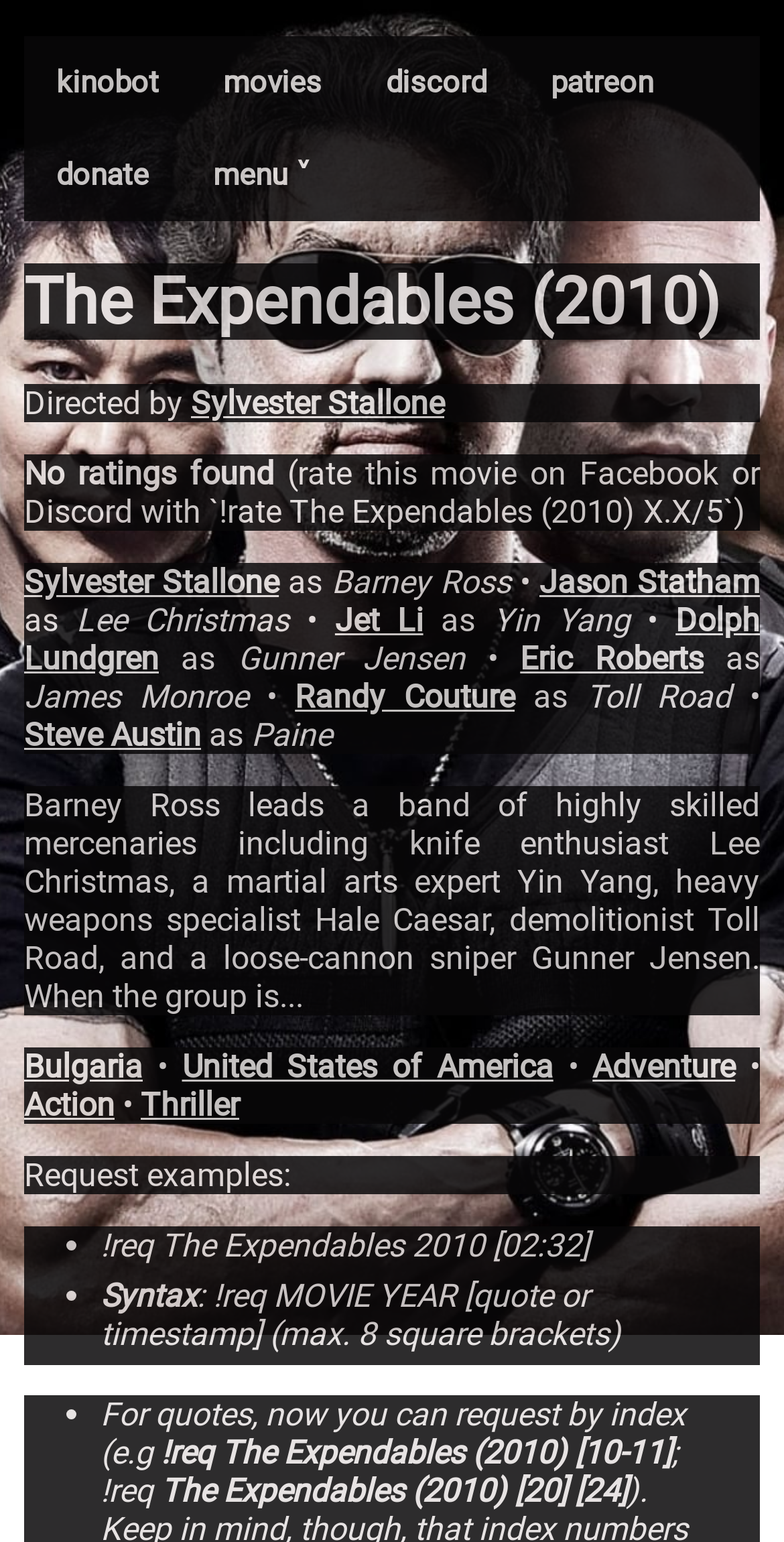Using the information in the image, give a detailed answer to the following question: What is the name of the character played by Jason Statham?

The answer can be found in the section where the movie details are listed. The text 'Jason Statham' is followed by 'as Lee Christmas', indicating that he plays the character Lee Christmas in the movie.